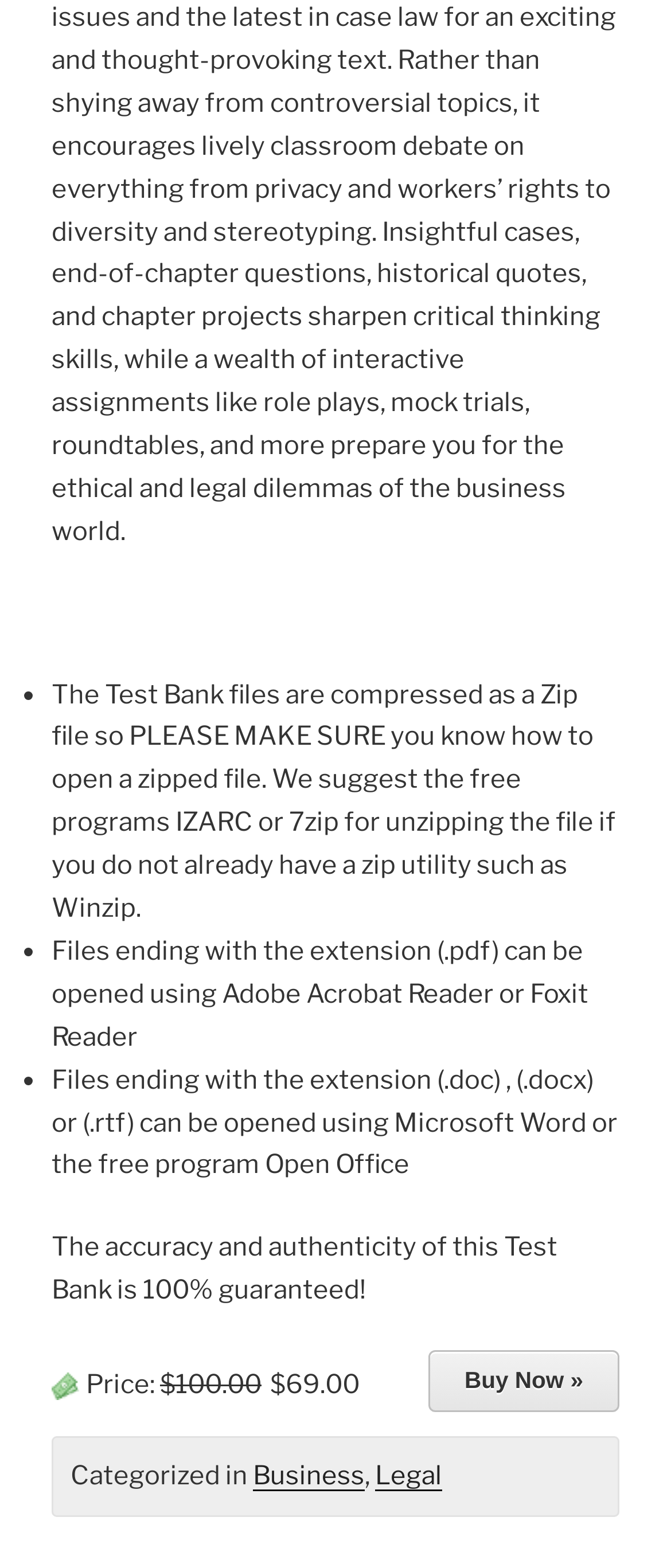What is the category of the test bank?
Analyze the screenshot and provide a detailed answer to the question.

The webpage categorizes the test bank under 'Business' and 'Legal', as mentioned in the 'Categorized in' section at the bottom of the page.